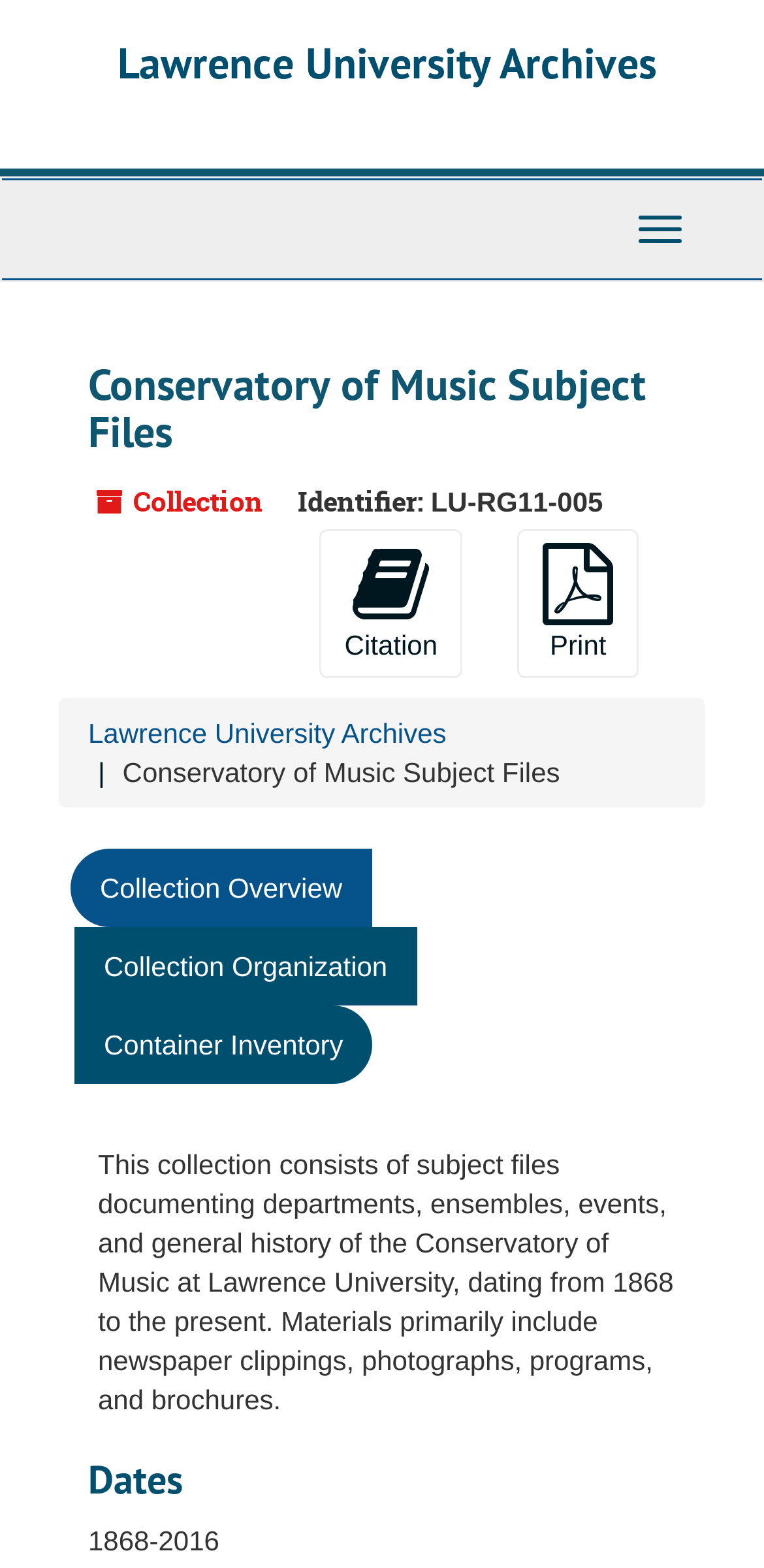What is the name of the department documented in this collection?
Using the visual information from the image, give a one-word or short-phrase answer.

Conservatory of Music